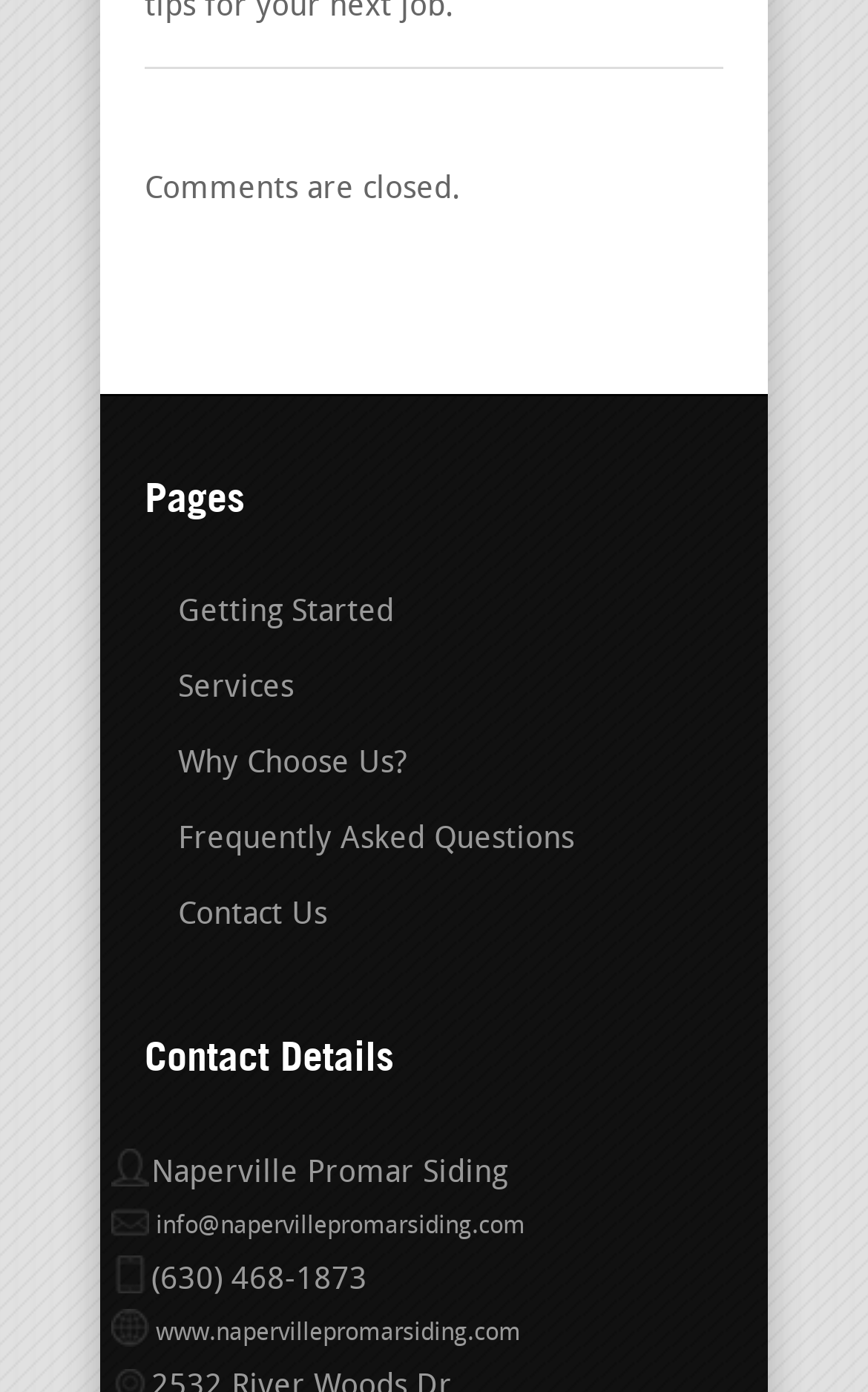Determine the bounding box coordinates (top-left x, top-left y, bottom-right x, bottom-right y) of the UI element described in the following text: Frequently Asked Questions

[0.167, 0.591, 0.662, 0.615]